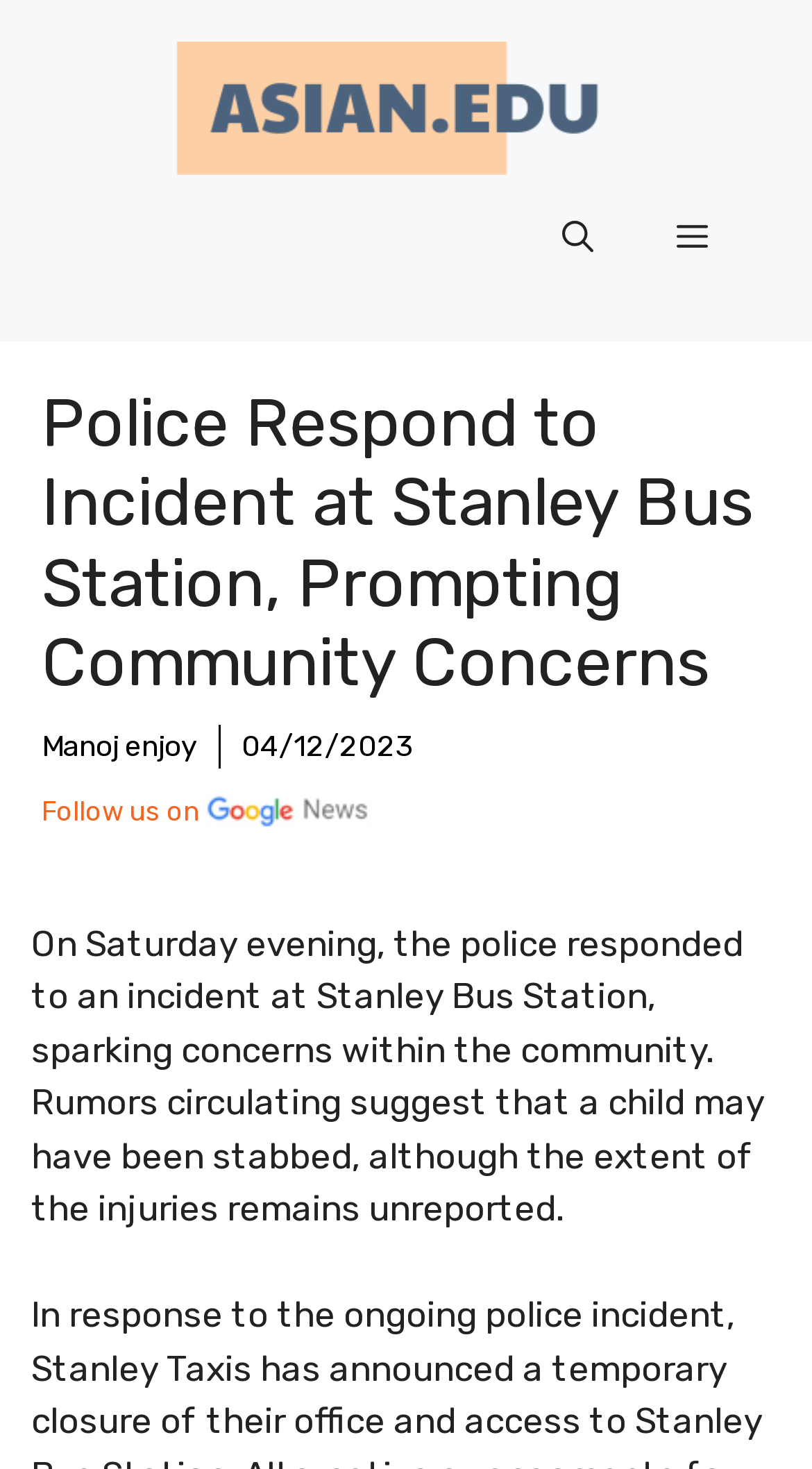What is the main heading displayed on the webpage? Please provide the text.

Police Respond to Incident at Stanley Bus Station, Prompting Community Concerns